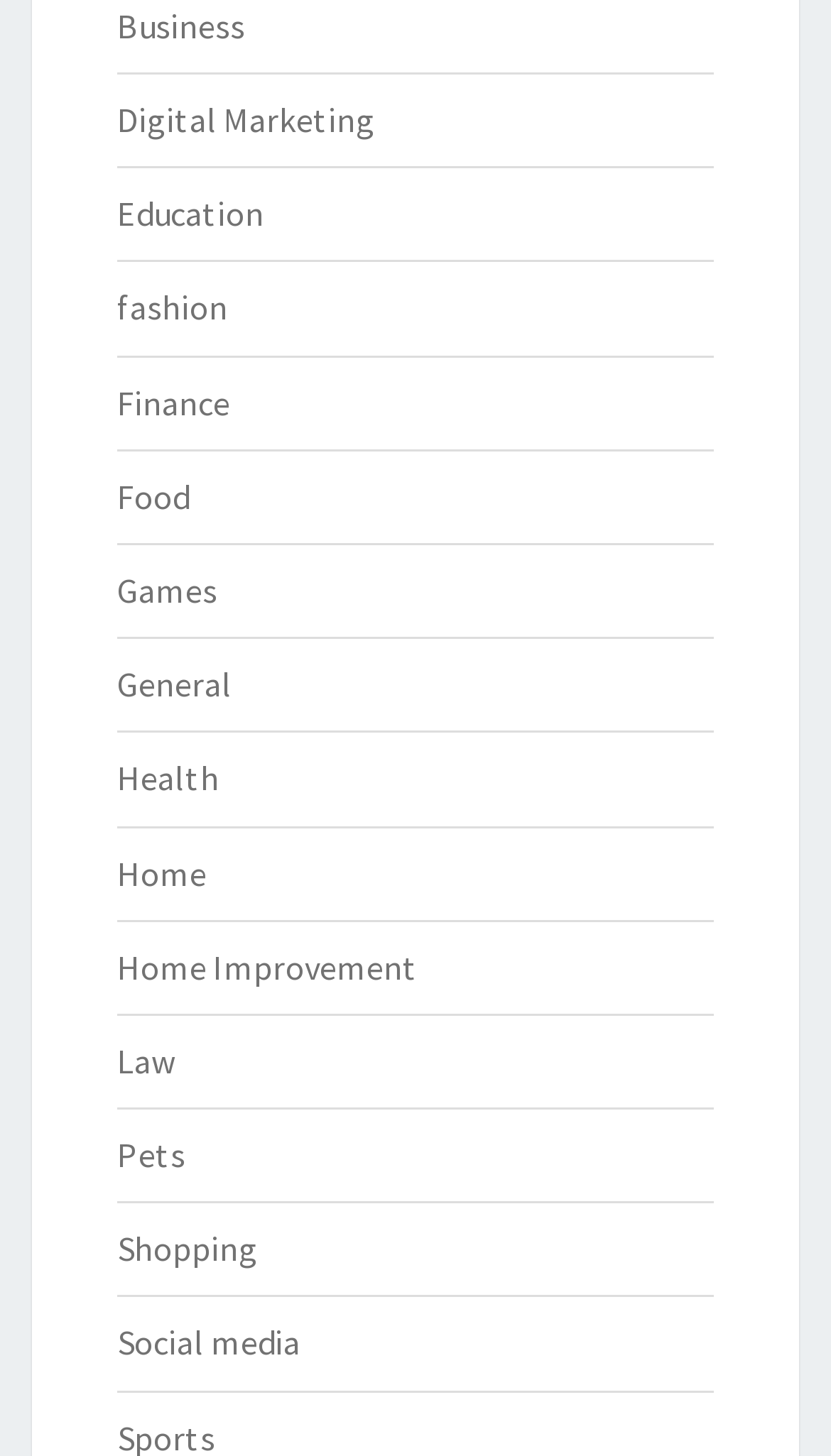Please identify the bounding box coordinates of the area I need to click to accomplish the following instruction: "learn about smoke alarm installation".

None